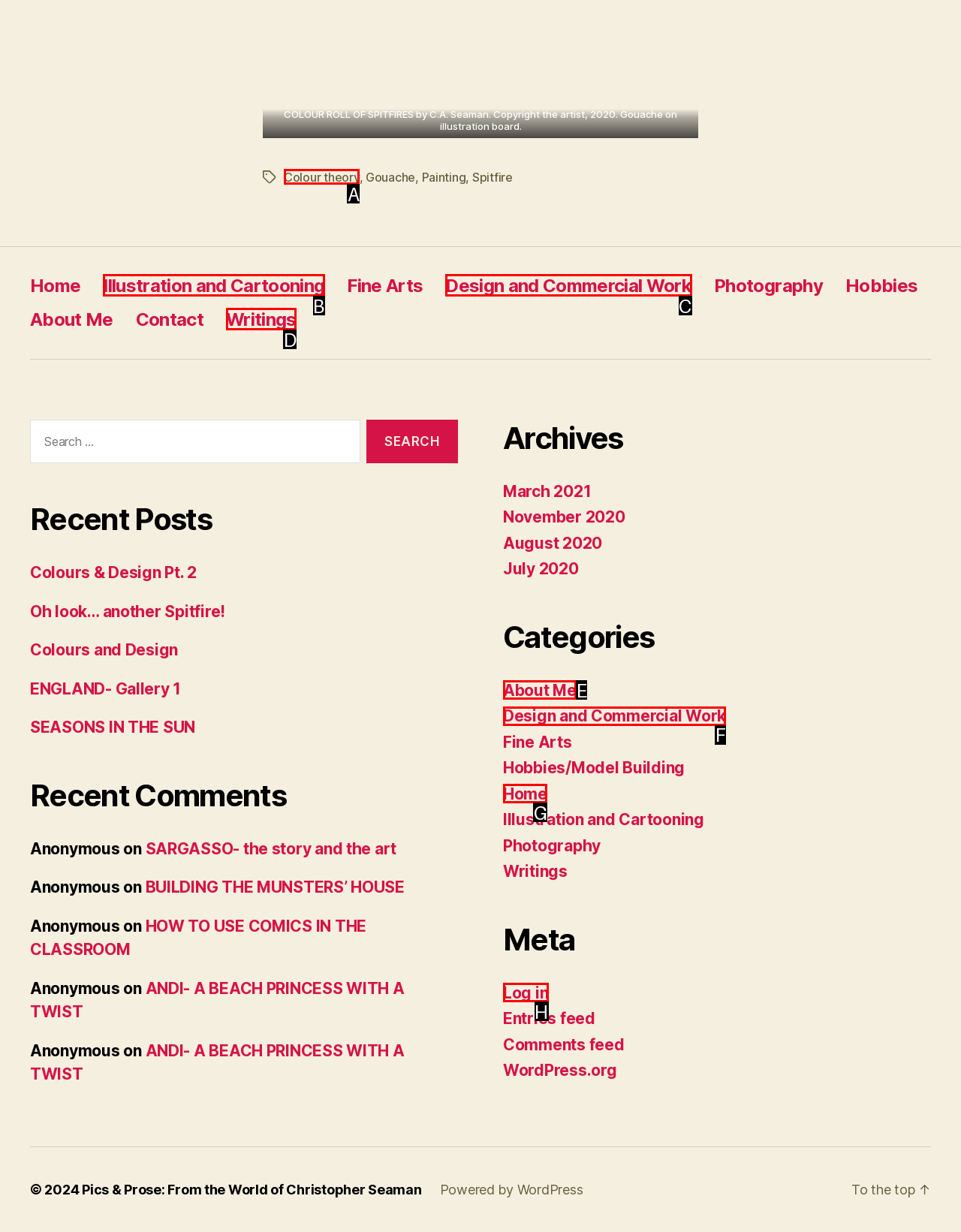Determine which HTML element best suits the description: Colour theory. Reply with the letter of the matching option.

A